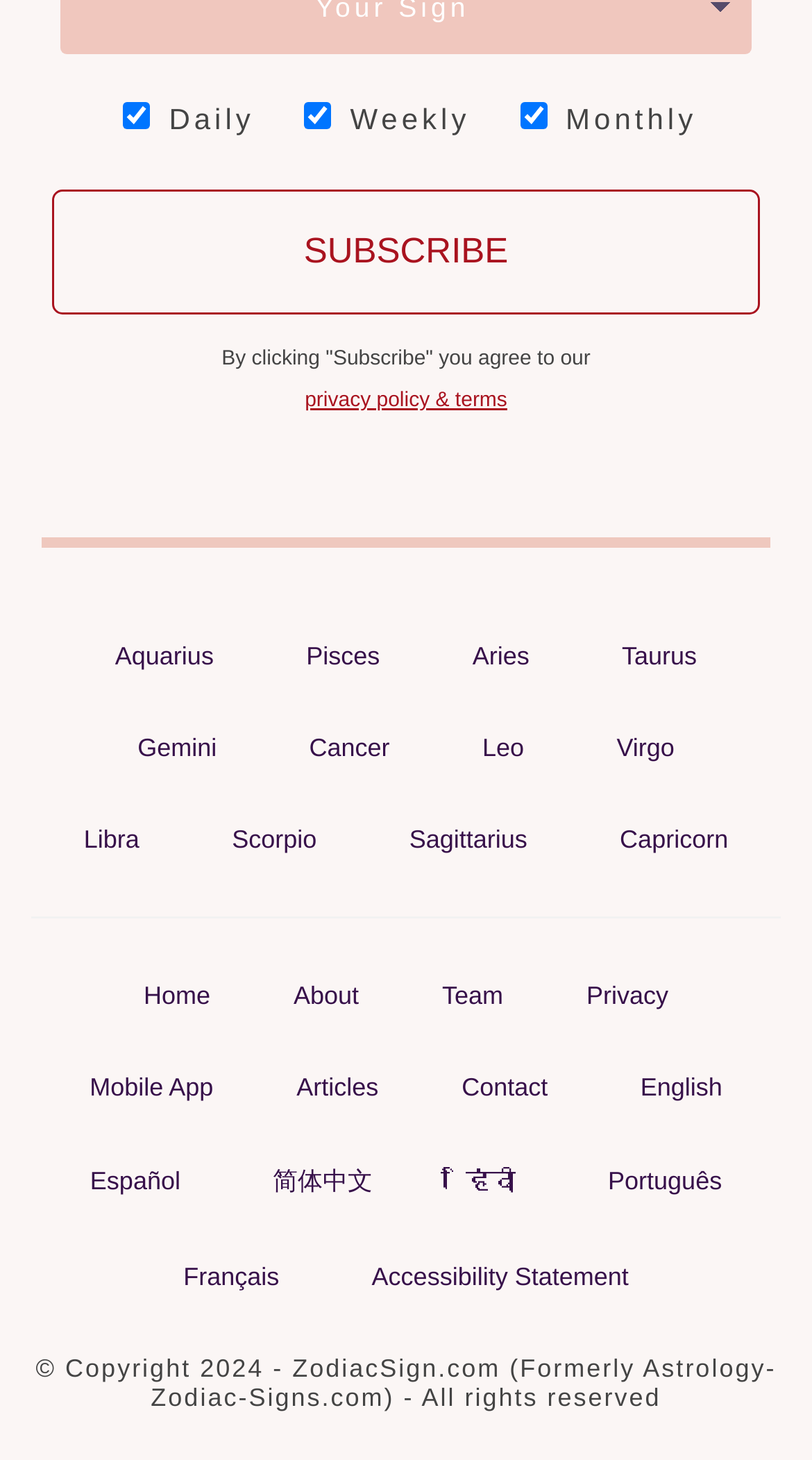Find and indicate the bounding box coordinates of the region you should select to follow the given instruction: "Select the Daily option".

[0.152, 0.07, 0.185, 0.088]